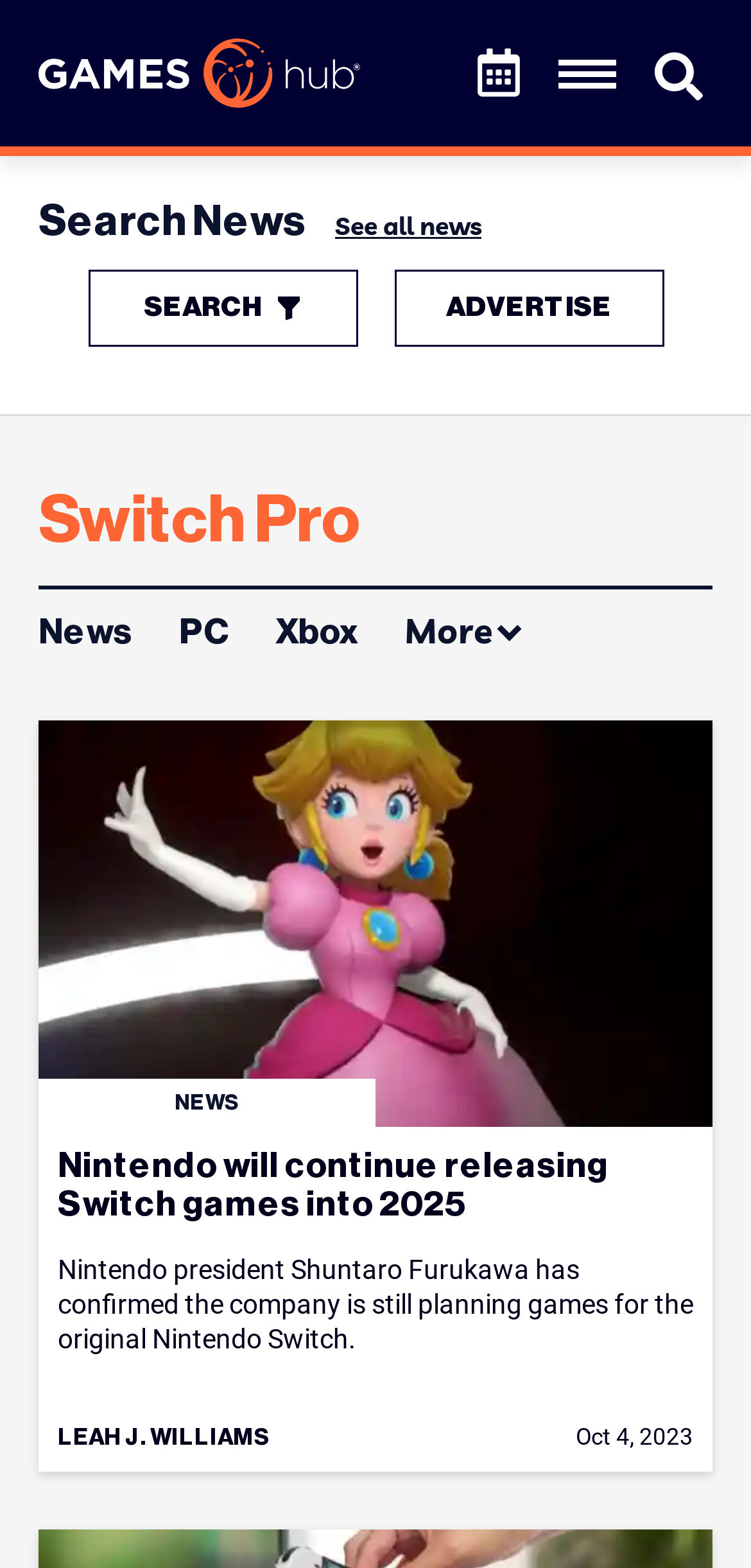Select the bounding box coordinates of the element I need to click to carry out the following instruction: "Open the search function".

[0.872, 0.03, 0.936, 0.051]